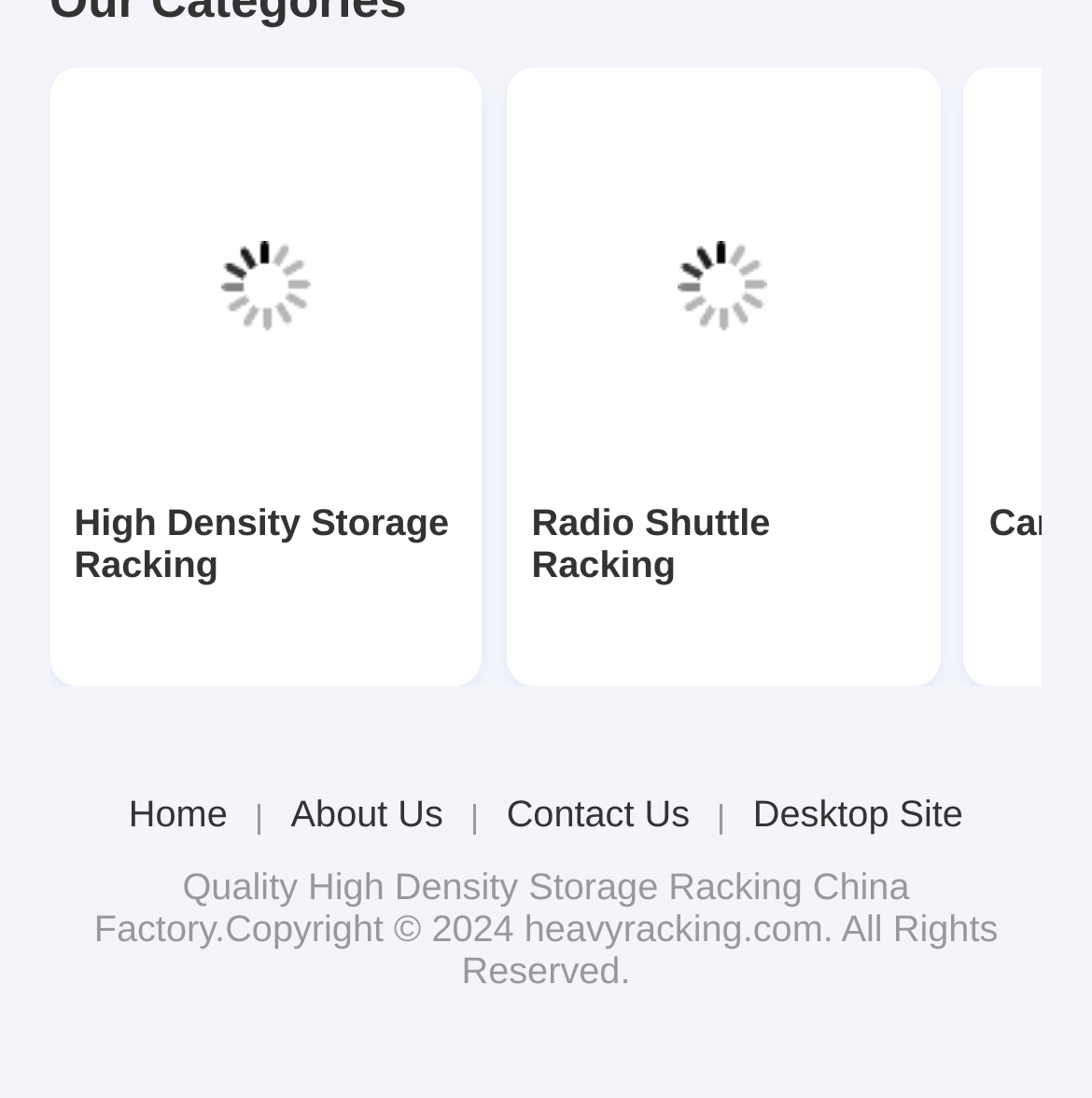What is the company's copyright year?
Please give a well-detailed answer to the question.

The copyright information is displayed at the bottom of the webpage, stating 'Copyright © 2024 heavyracking.com. All Rights Reserved.'.